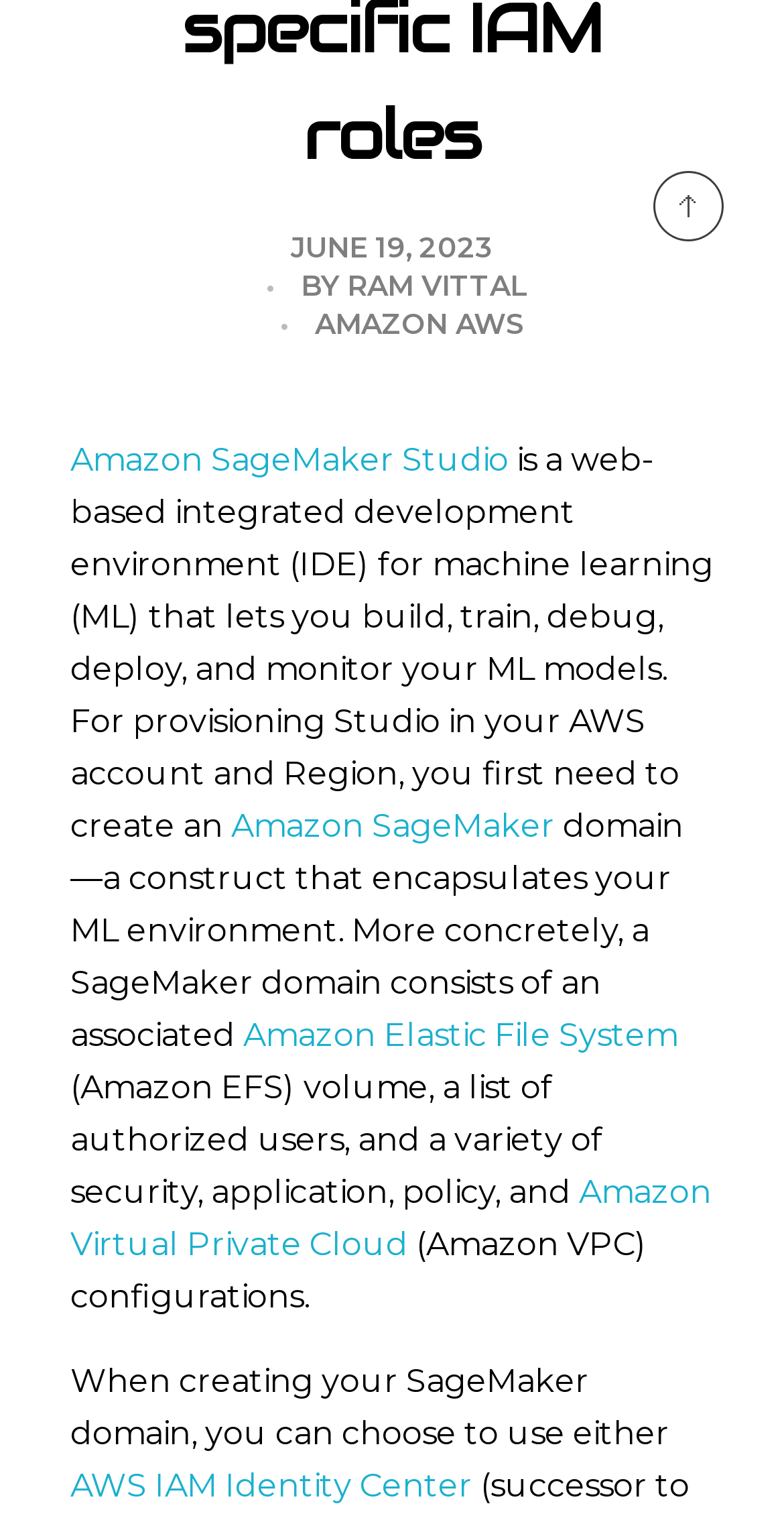What is Amazon SageMaker Studio?
Please use the image to provide an in-depth answer to the question.

Based on the webpage, Amazon SageMaker Studio is described as a web-based integrated development environment (IDE) for machine learning (ML) that lets you build, train, debug, deploy, and monitor your ML models.